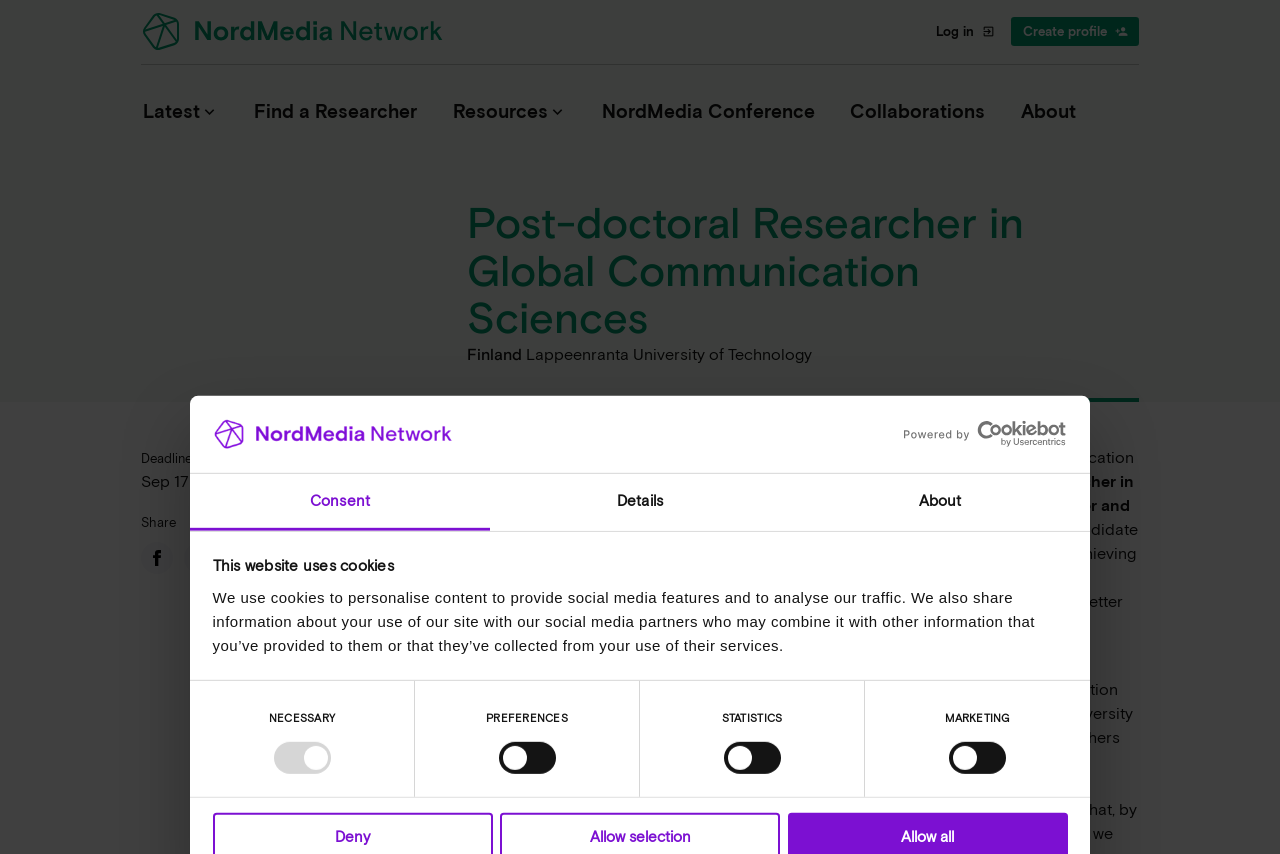Utilize the details in the image to thoroughly answer the following question: What is the job title being offered?

The job title being offered is 'Post-doctoral Researcher in Global Communication Sciences' as mentioned in the heading of the webpage.